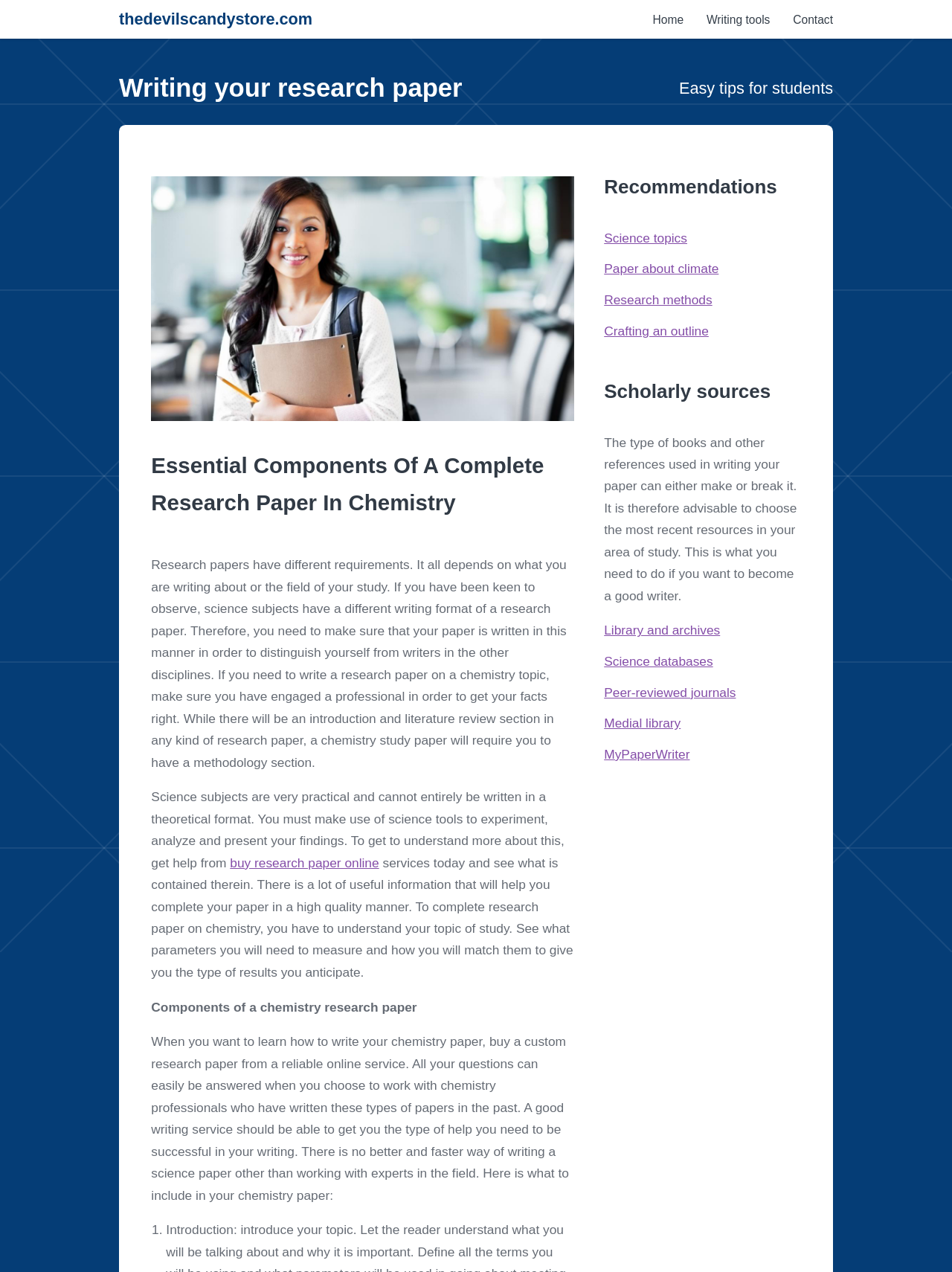Please determine the bounding box coordinates of the element's region to click in order to carry out the following instruction: "Click the 'Contact' link". The coordinates should be four float numbers between 0 and 1, i.e., [left, top, right, bottom].

[0.833, 0.001, 0.875, 0.031]